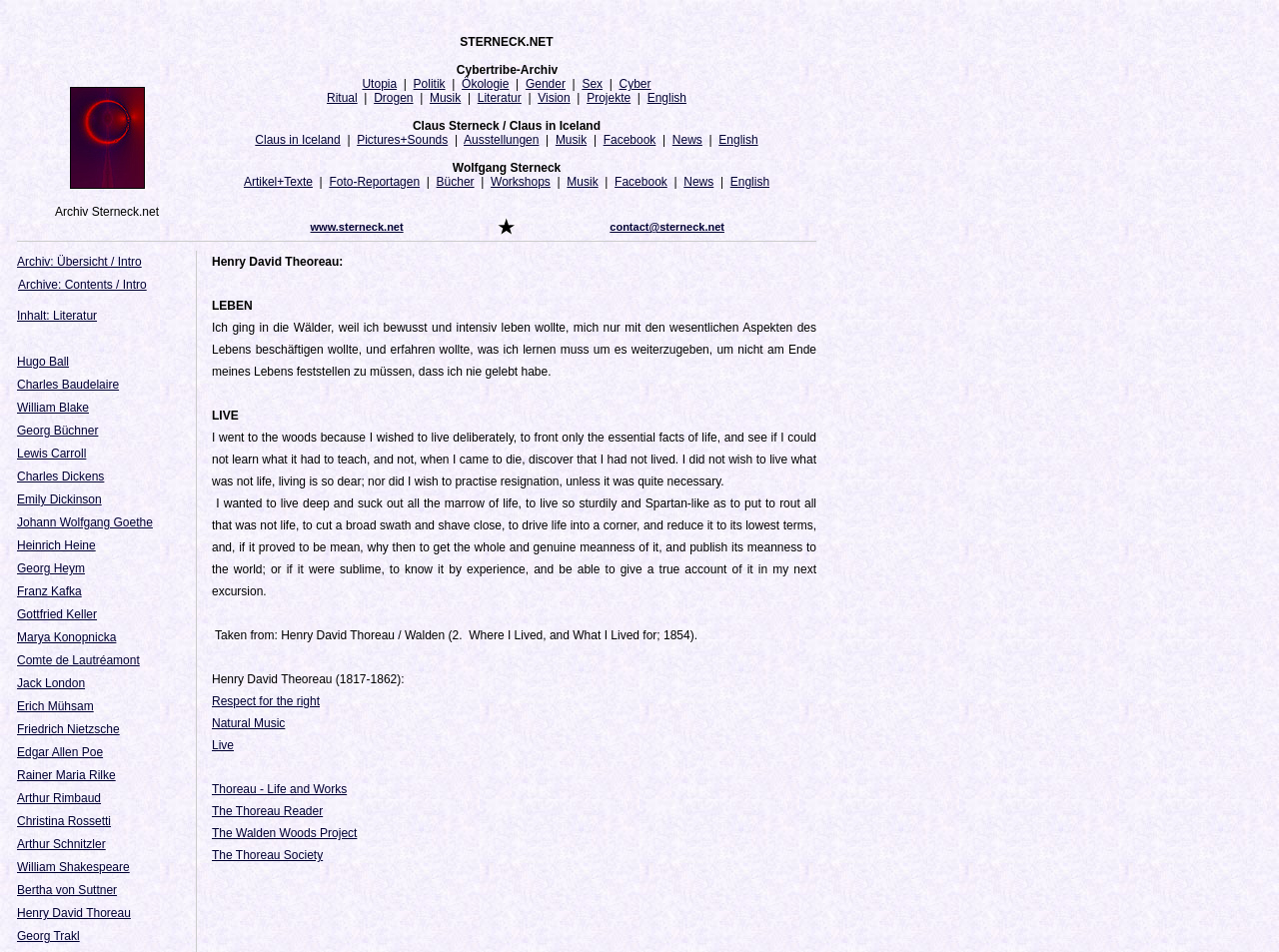Find the bounding box coordinates for the HTML element described as: "Gender". The coordinates should consist of four float values between 0 and 1, i.e., [left, top, right, bottom].

[0.411, 0.081, 0.442, 0.095]